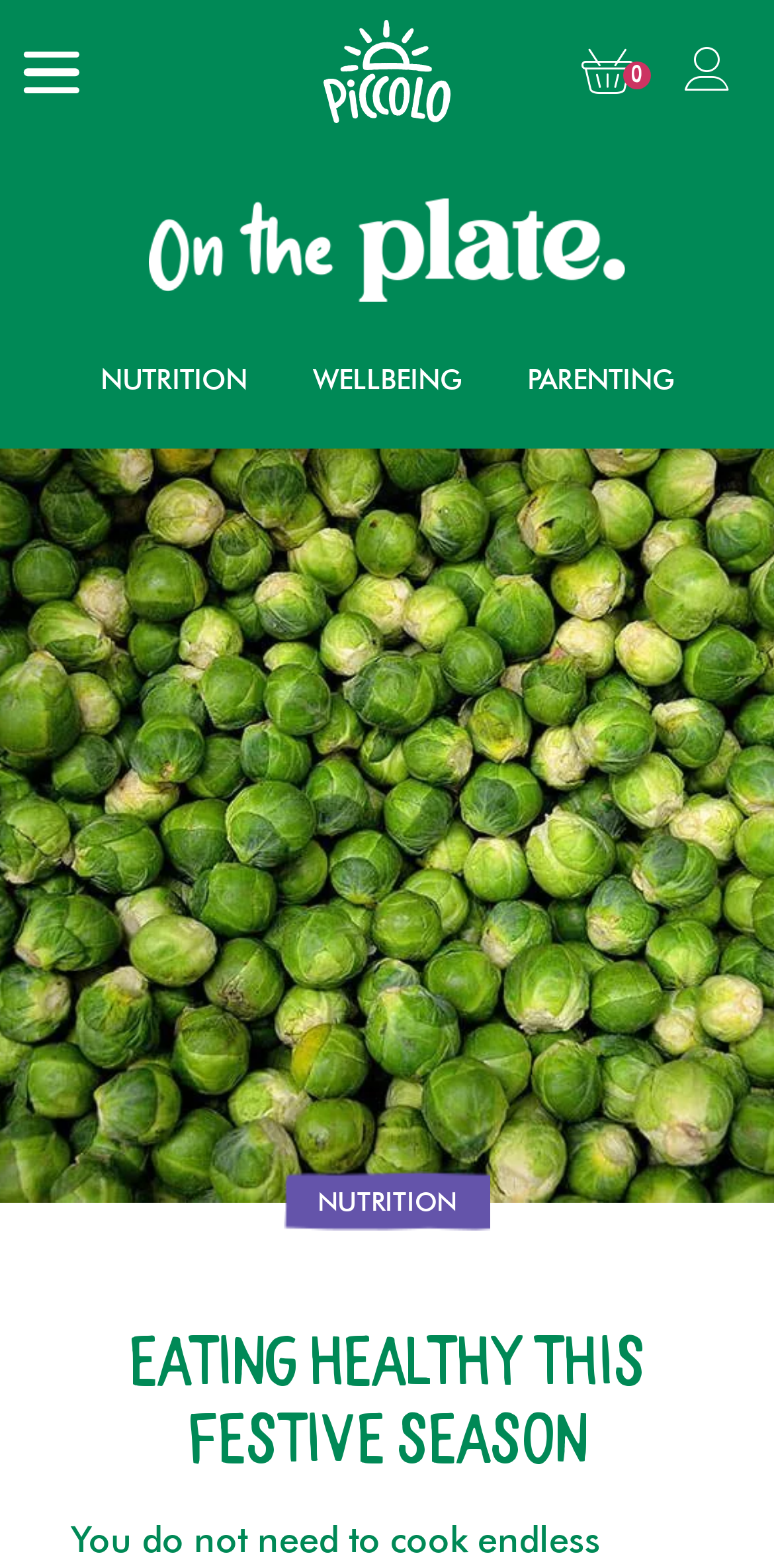Provide the bounding box coordinates of the HTML element this sentence describes: "parent_node: 0".

[0.03, 0.013, 0.102, 0.079]